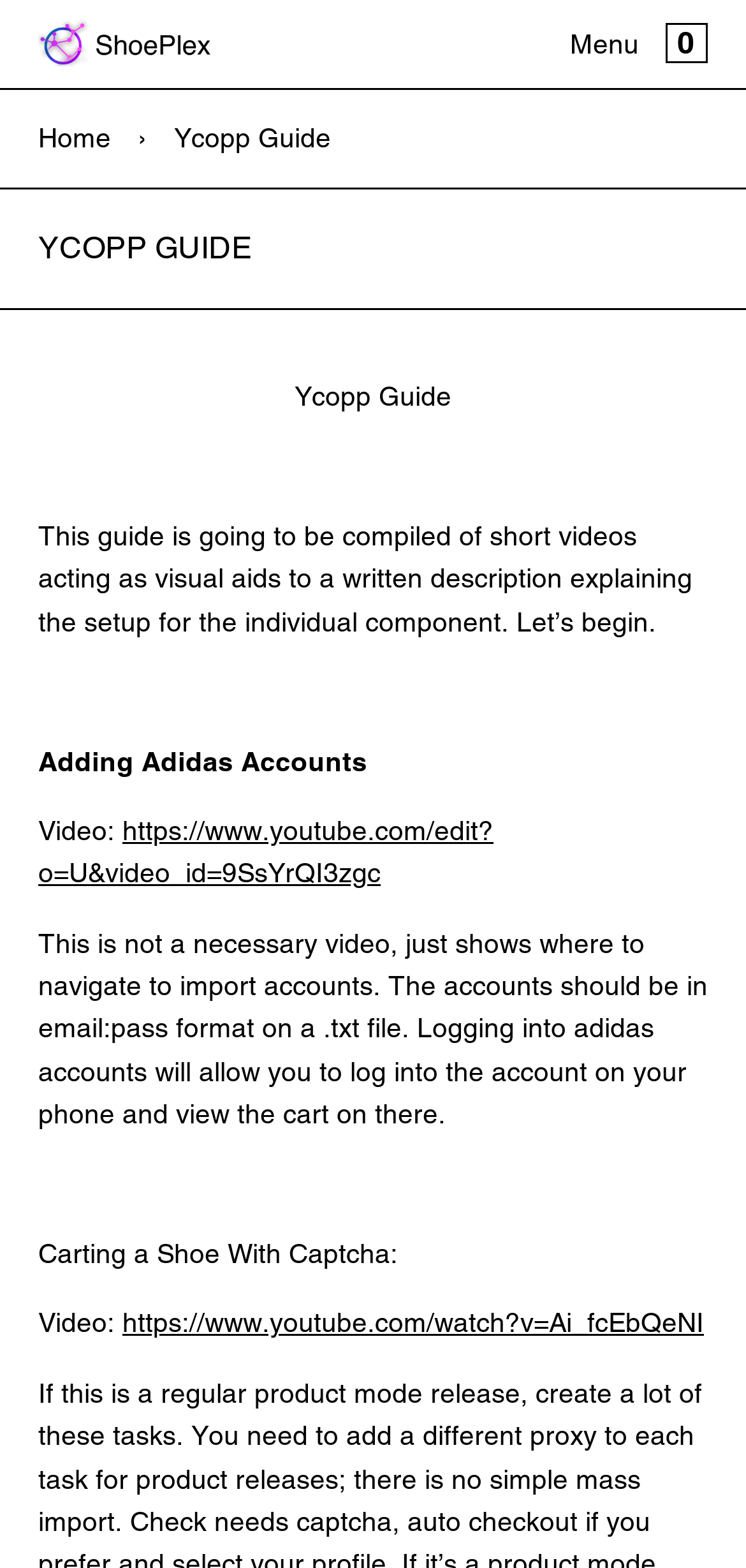Pinpoint the bounding box coordinates of the area that must be clicked to complete this instruction: "Click the 'ShoePlex Subscription' link".

[0.0, 0.195, 1.0, 0.257]